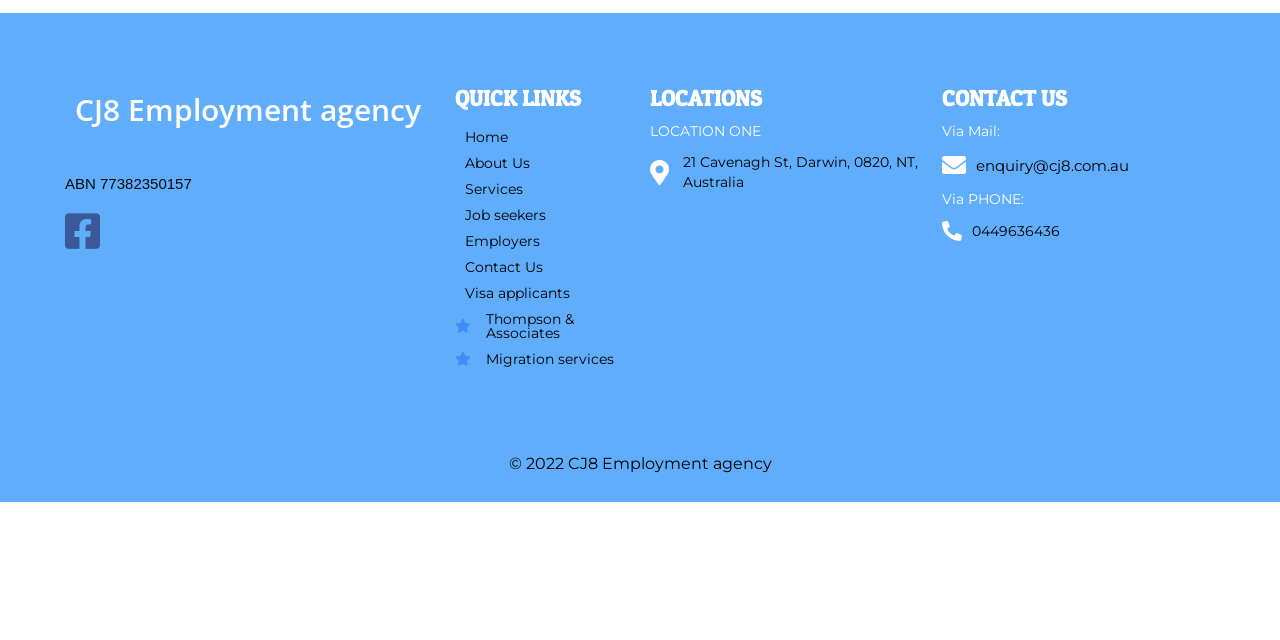Identify and provide the bounding box for the element described by: "English".

None